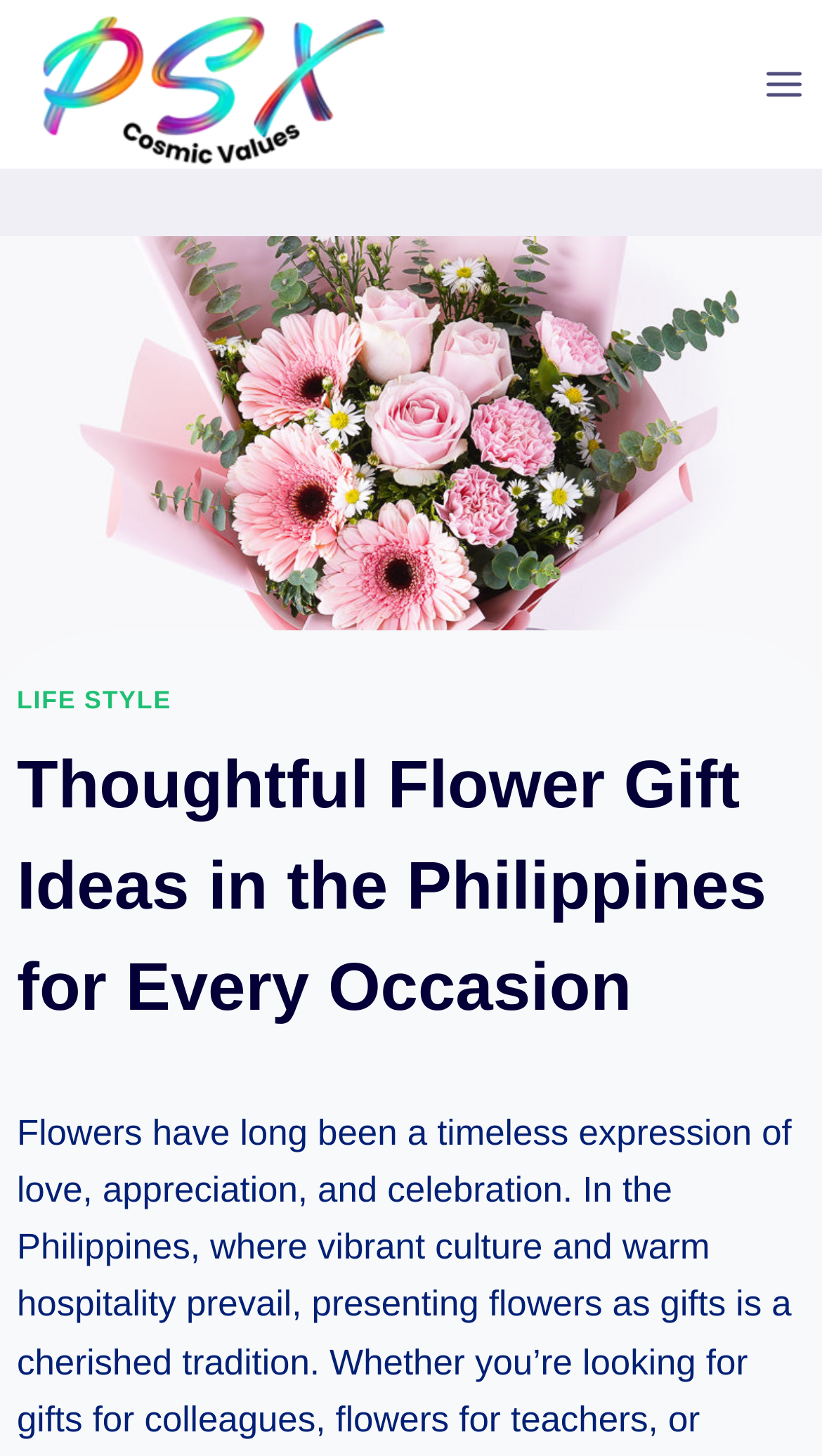Identify and provide the text of the main header on the webpage.

Thoughtful Flower Gift Ideas in the Philippines for Every Occasion